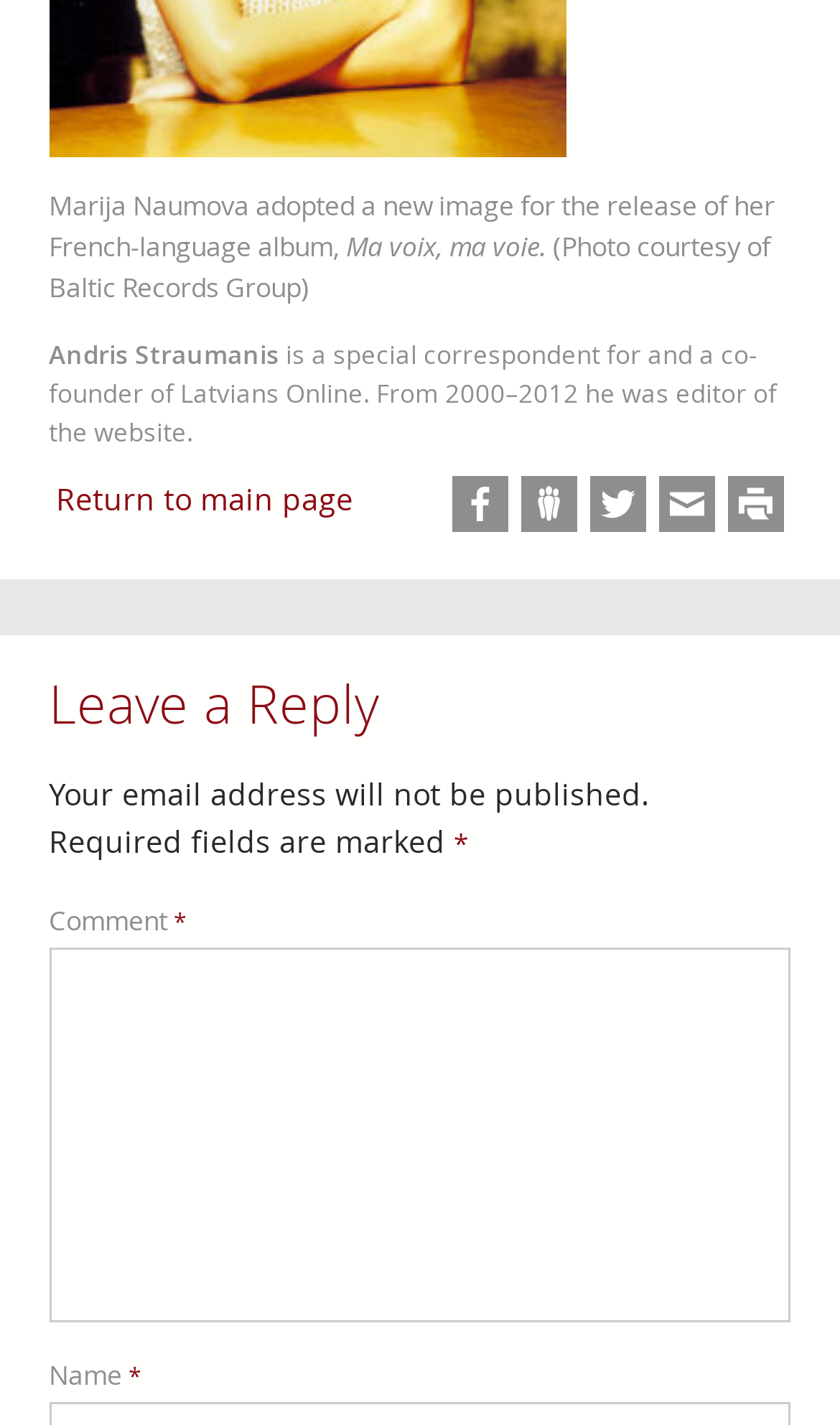Based on the image, provide a detailed response to the question:
What is the purpose of the textbox at the bottom of the page?

The purpose of the textbox at the bottom of the page is to allow users to leave a comment, as indicated by the StaticText element with ID 481, which is 'Comment'.